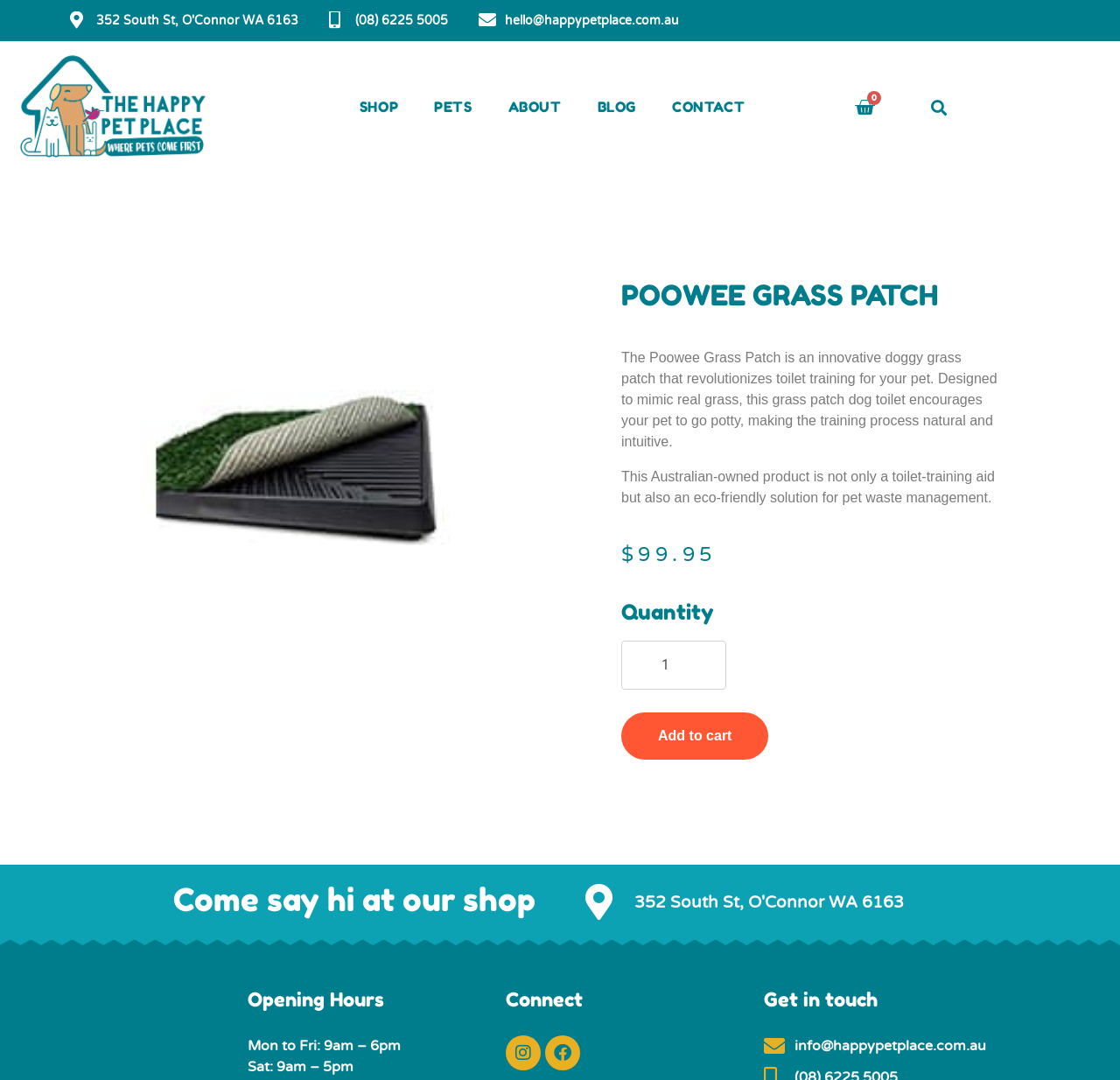What is the email address for getting in touch with The Happy Pet Place?
Give a single word or phrase as your answer by examining the image.

info@happypetplace.com.au